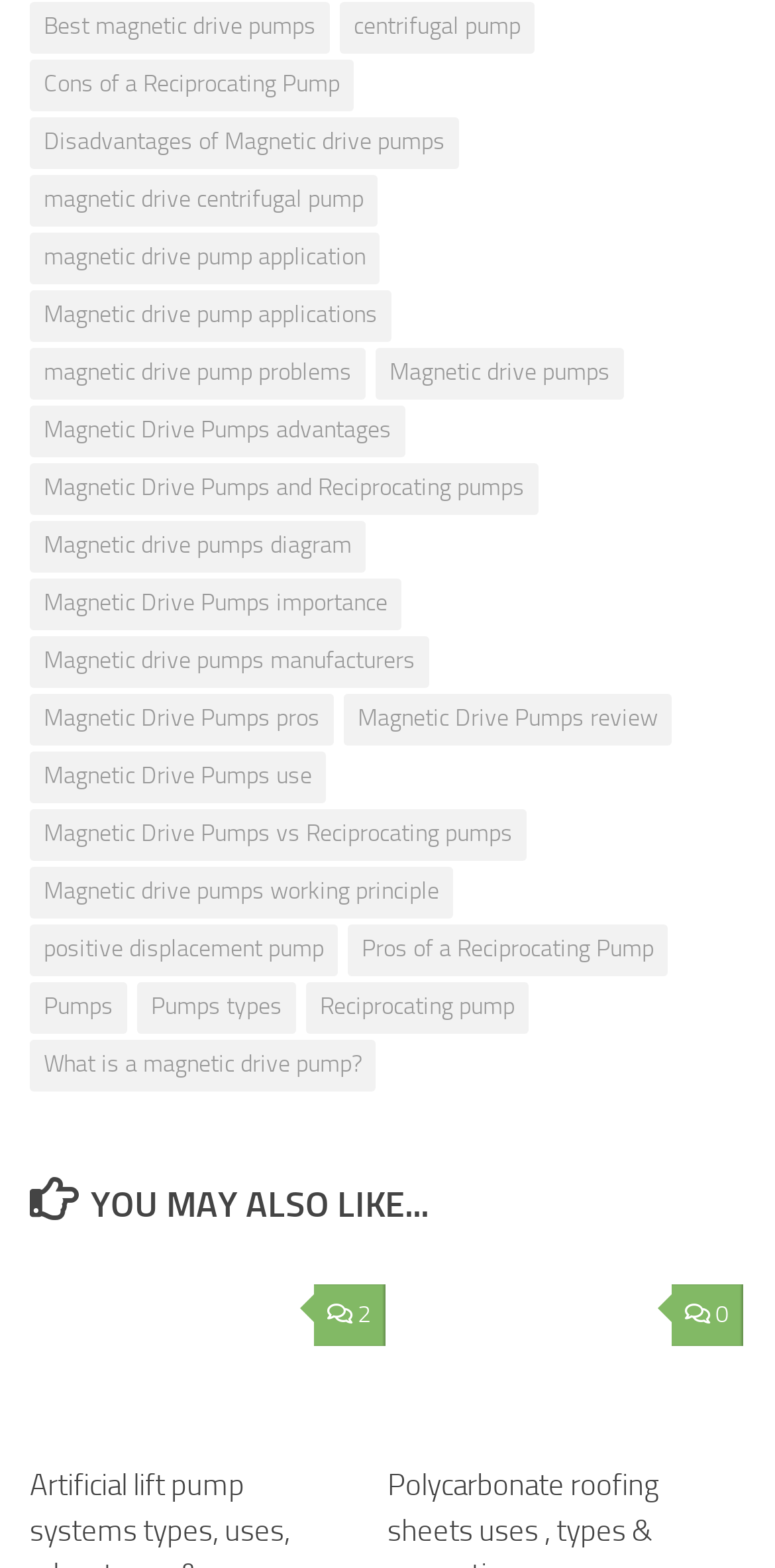Pinpoint the bounding box coordinates of the area that should be clicked to complete the following instruction: "Click on 'Best magnetic drive pumps'". The coordinates must be given as four float numbers between 0 and 1, i.e., [left, top, right, bottom].

[0.038, 0.002, 0.426, 0.035]